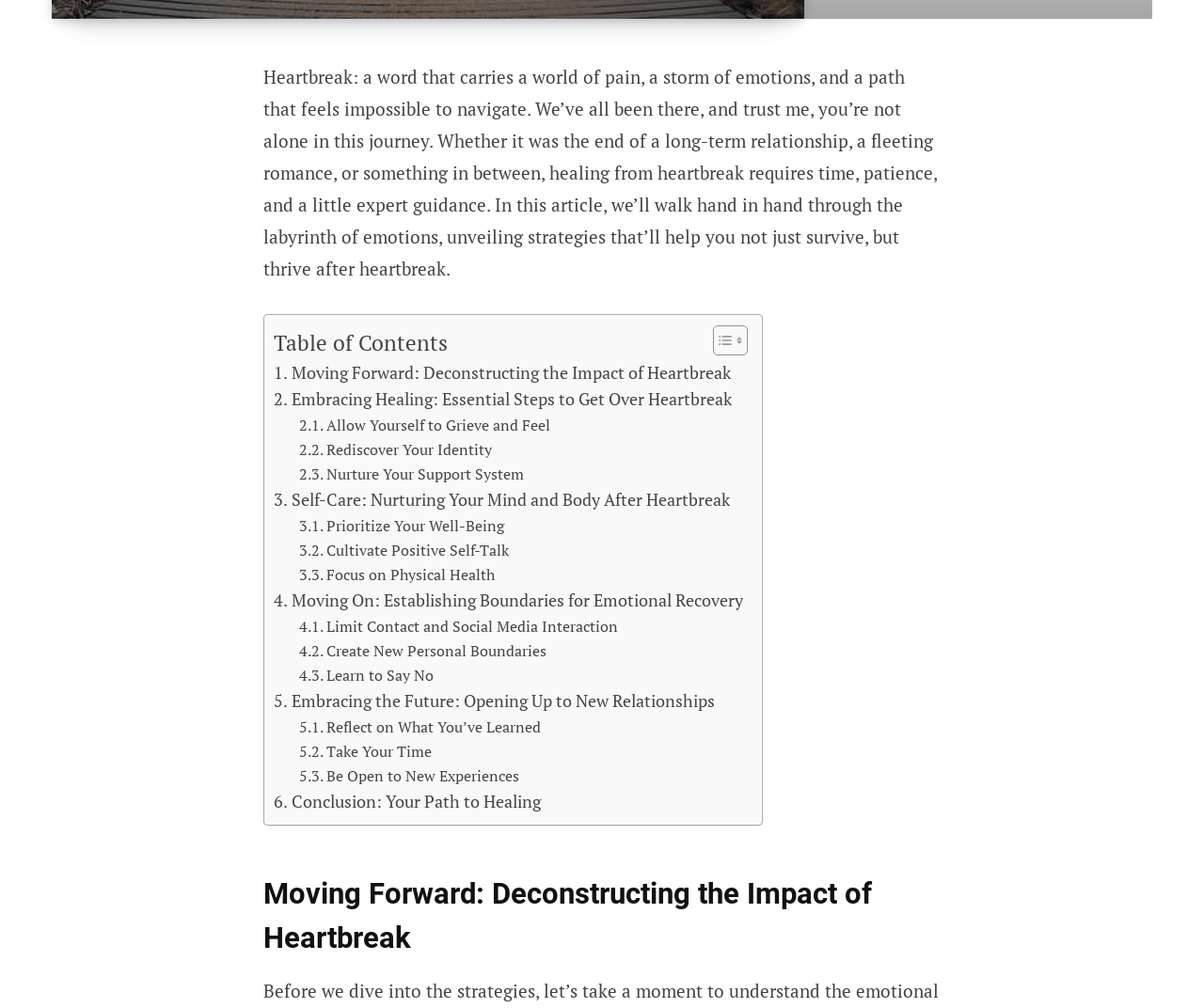Using the provided element description, identify the bounding box coordinates as (top-left x, top-left y, bottom-right x, bottom-right y). Ensure all values are between 0 and 1. Description: alt="Bid Inside Network"

None